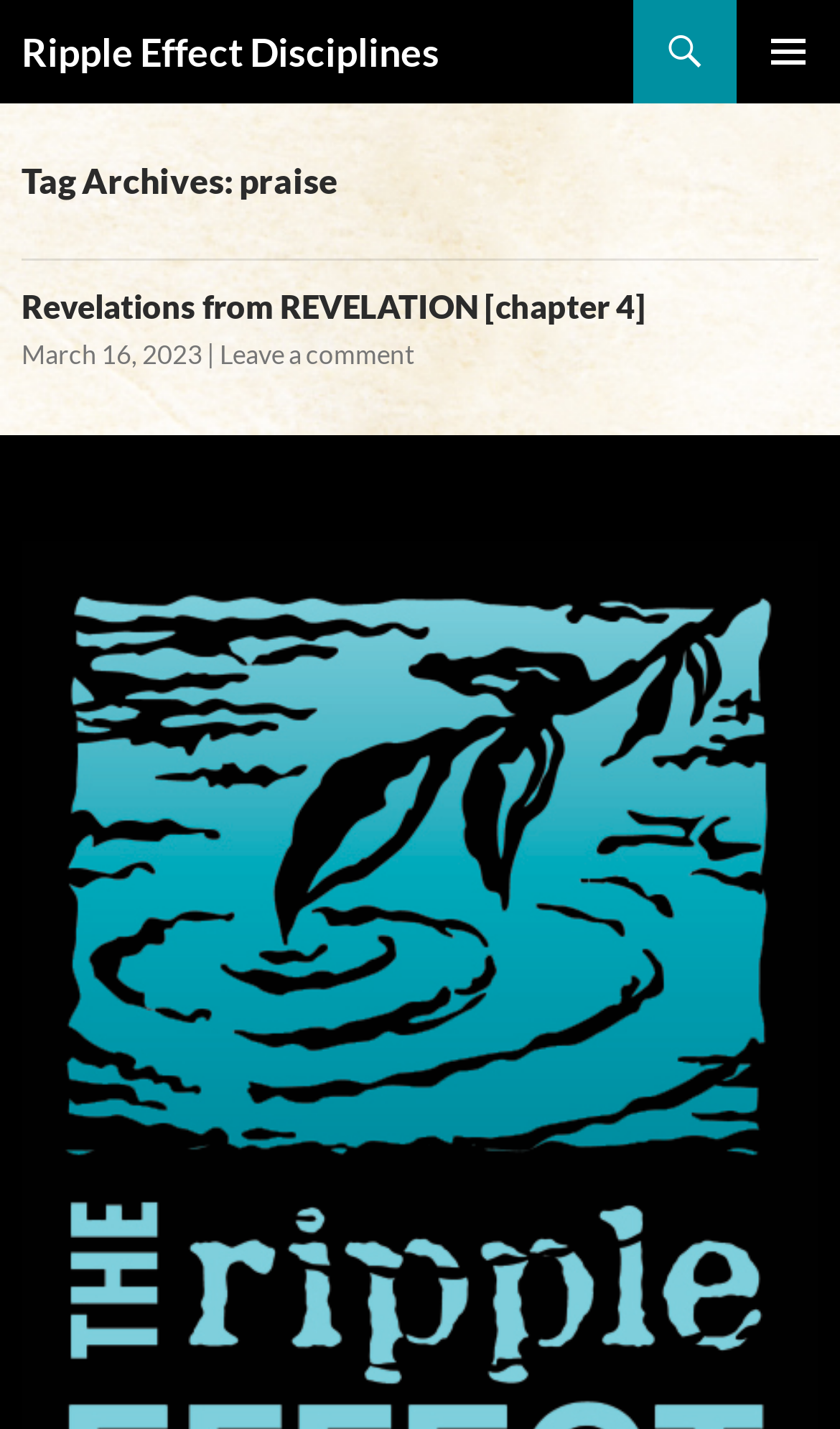Convey a detailed summary of the webpage, mentioning all key elements.

The webpage is about "Ripple Effect Disciplines" and appears to be a blog or article page. At the top, there is a heading with the title "Ripple Effect Disciplines" which is also a link. To the right of this heading, there is another heading with an icon, labeled as "Primary Menu". Below these headings, there is a link to "SKIP TO CONTENT".

The main content of the page is divided into two sections. The first section is a header area that contains a heading with the title "Tag Archives: praise". Below this header, there is an article section that contains a heading with the title "Revelations from REVELATION [chapter 4]" which is also a link. This heading is followed by a link to the date "March 16, 2023" and a link to "Leave a comment". The article section takes up most of the page's content area.

There are no images on the page. The layout is simple, with a clear hierarchy of headings and links. The content is organized in a logical and easy-to-follow manner.